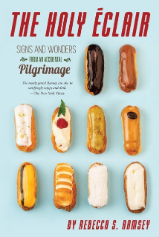What type of pastry is featured on the book cover?
Give a one-word or short-phrase answer derived from the screenshot.

Éclairs